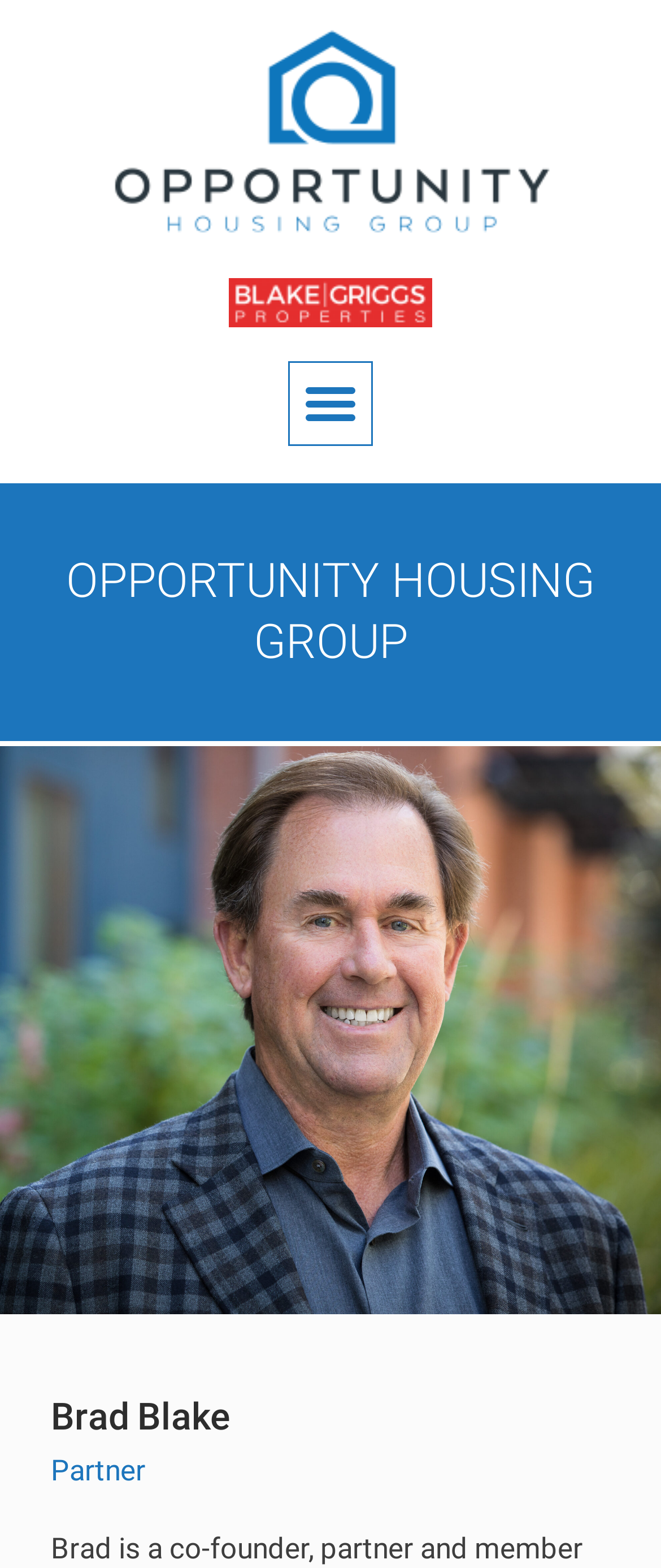Answer the following query with a single word or phrase:
How many logos are there on the webpage?

2